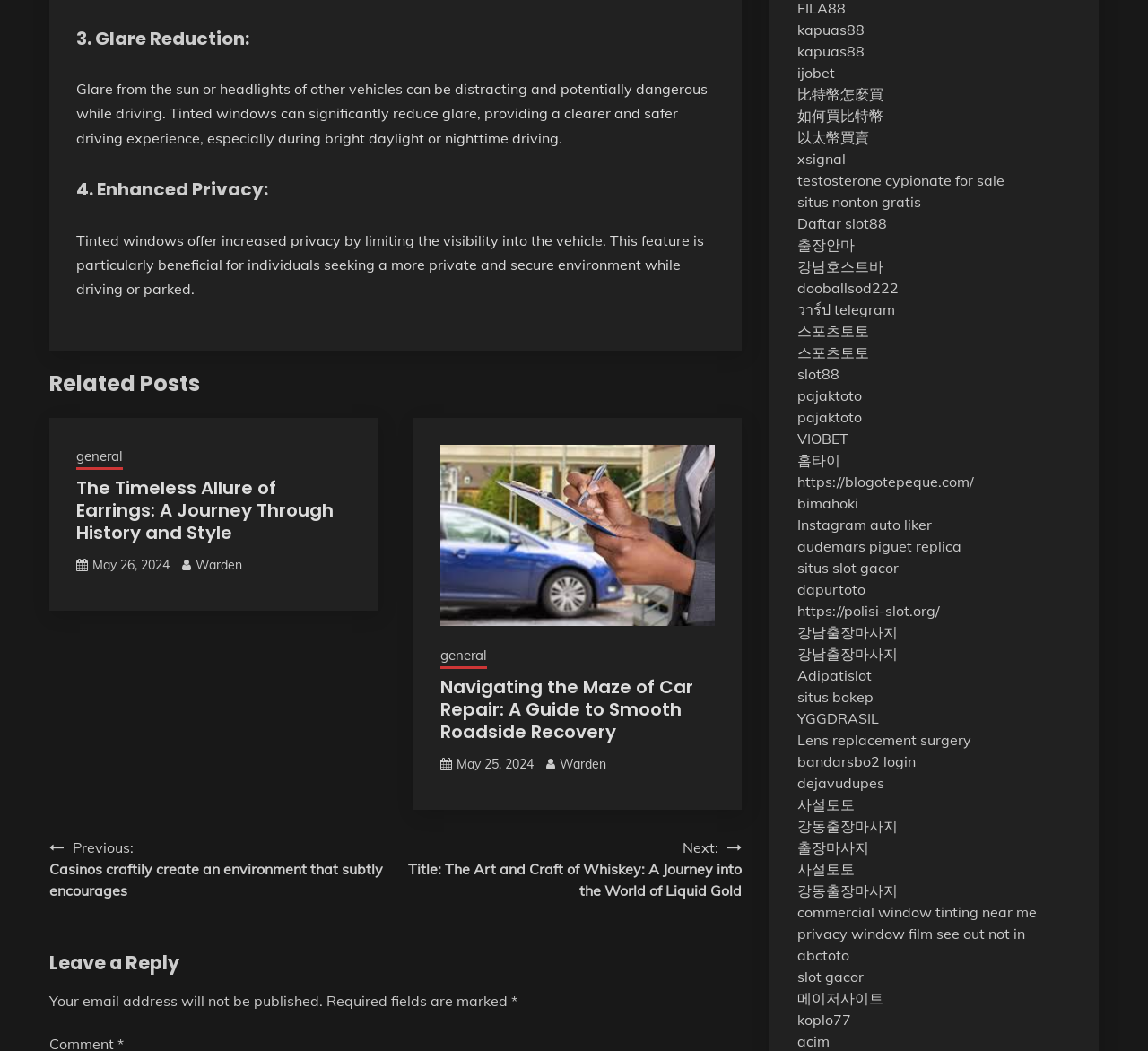Identify the bounding box coordinates of the clickable region required to complete the instruction: "Click on 'Previous: Casinos craftily create an environment that subtly encourages'". The coordinates should be given as four float numbers within the range of 0 and 1, i.e., [left, top, right, bottom].

[0.043, 0.796, 0.344, 0.857]